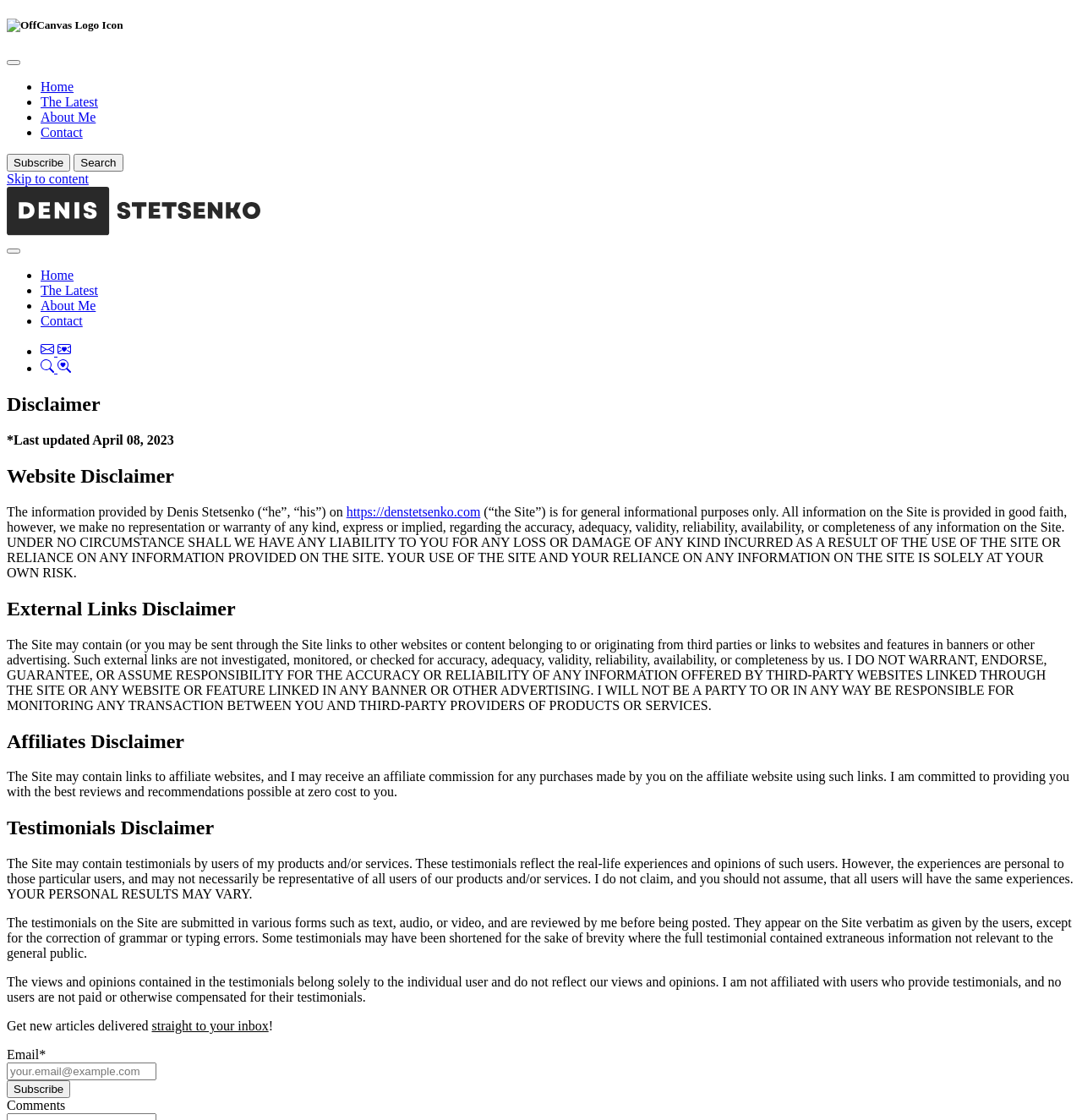Pinpoint the bounding box coordinates for the area that should be clicked to perform the following instruction: "Click the Subscribe button".

[0.006, 0.138, 0.065, 0.153]